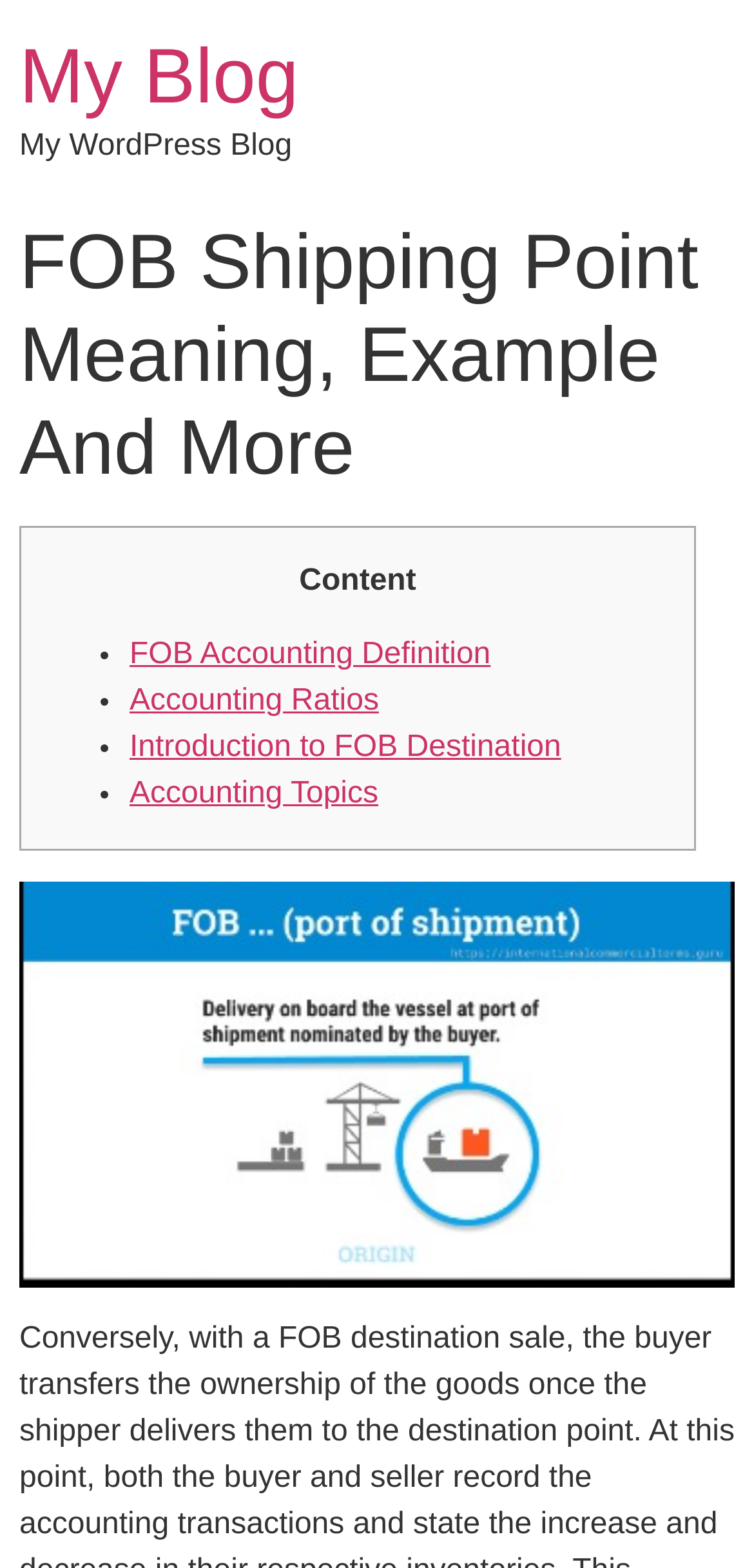What is the topic of the blog post? Based on the image, give a response in one word or a short phrase.

FOB Shipping Point